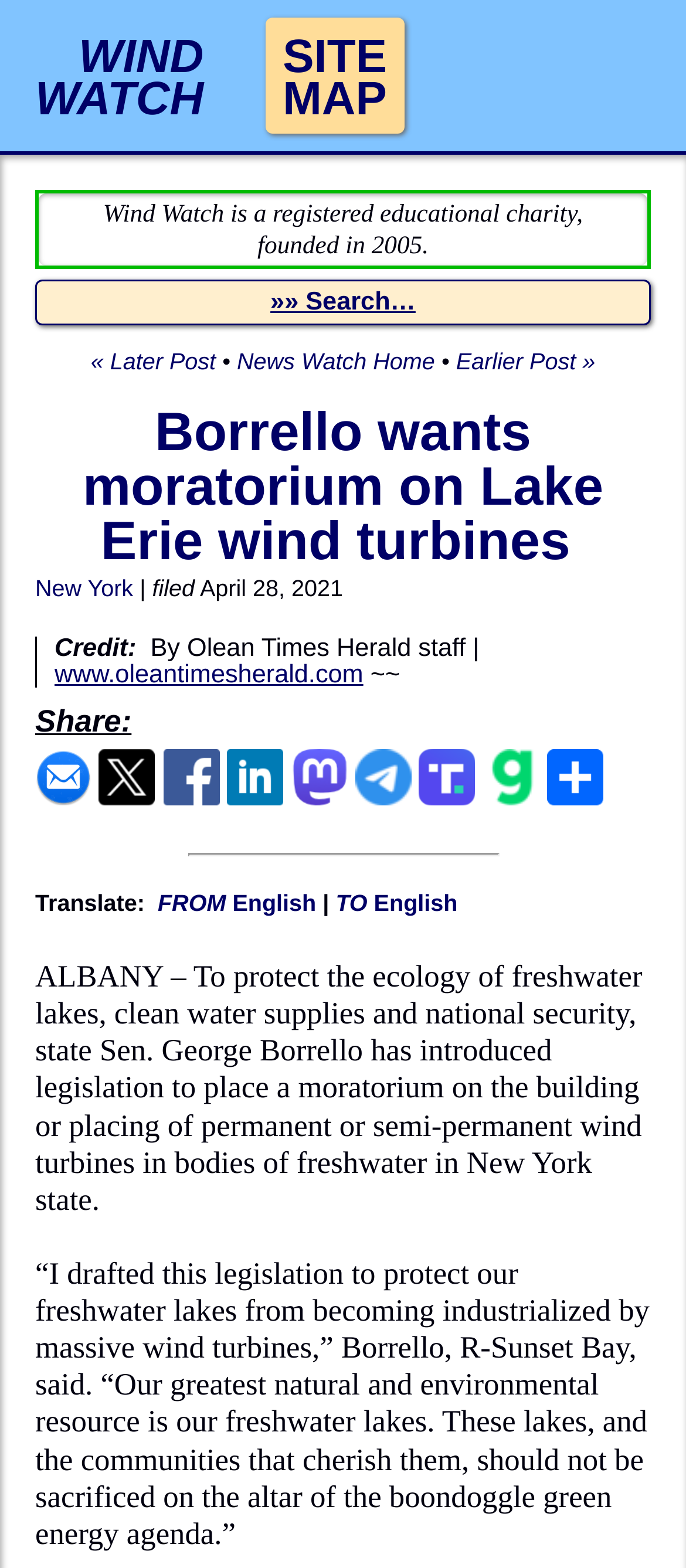Provide an in-depth caption for the elements present on the webpage.

This webpage appears to be a news article about state Sen. George Borrello's legislation to protect freshwater lakes from wind turbines. At the top of the page, there is a header section with links to "WIND WATCH" and "SITE MAP" on either side of a blank space. Below this, there is a brief description of Wind Watch, a registered educational charity founded in 2005.

The main content of the page is divided into sections. The first section has a heading "Borrello wants moratorium on Lake Erie wind turbines" and a link to the article. Below this, there is a section with links to "New York" and a date "April 28, 2021". Next to this, there is a credit section with a link to the Olean Times Herald website.

The main article text is divided into two paragraphs. The first paragraph explains the purpose of the legislation, which is to protect the ecology of freshwater lakes, clean water supplies, and national security. The second paragraph is a quote from Sen. Borrello, who expresses his concern about the industrialization of freshwater lakes and the importance of preserving them.

On the right side of the page, there is a section with social media links, including email, Facebook, LinkedIn, and others. There is also a "Translate" section that allows users to translate the page from English to other languages. A horizontal separator line divides the main content from the social media links and translate section.